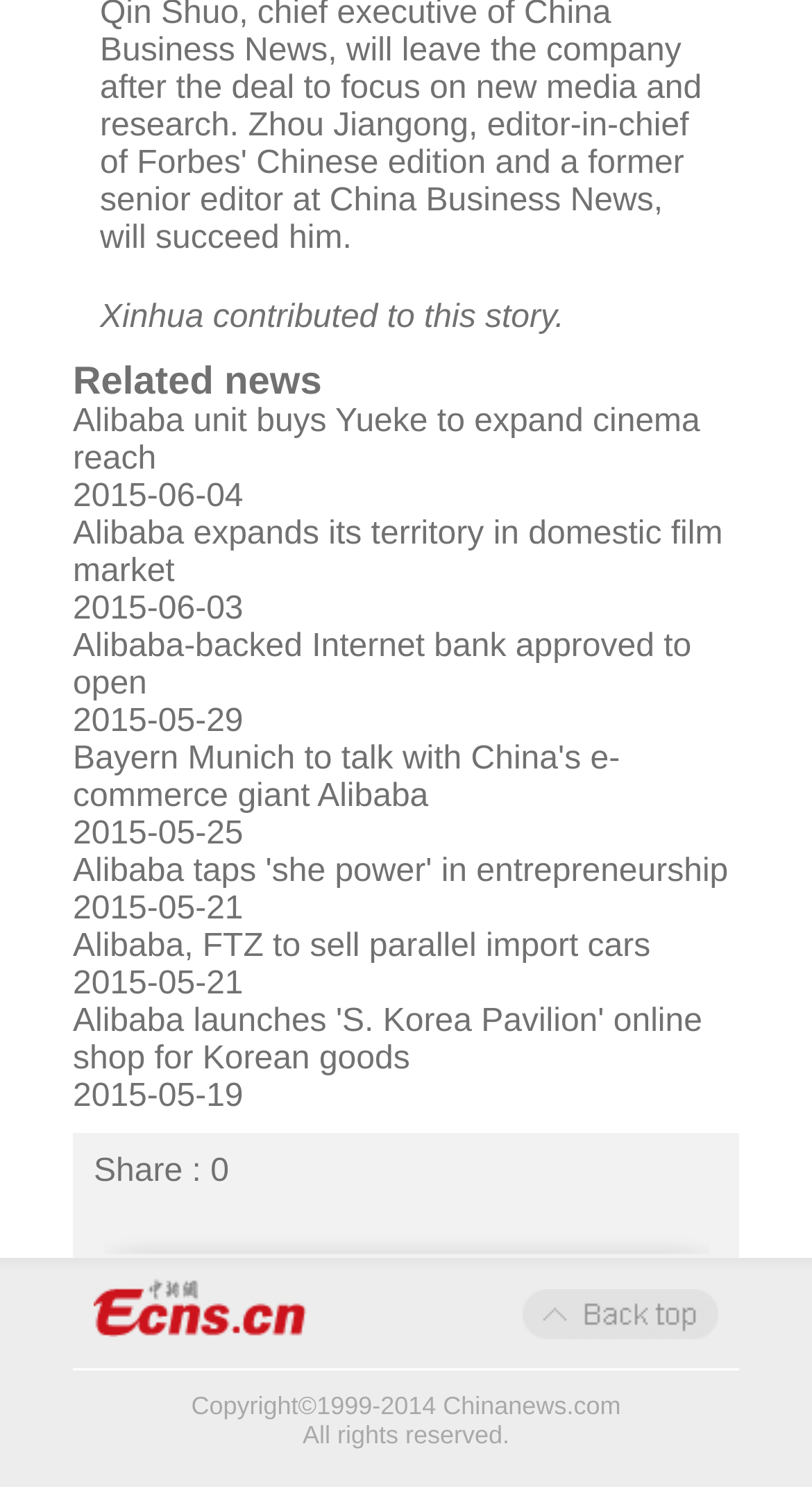Consider the image and give a detailed and elaborate answer to the question: 
Who owns the copyright of the webpage?

The copyright information is located at the bottom of the webpage, stating 'Copyright 1999-2014 Chinanews.com', indicating that Chinanews.com owns the copyright of the webpage.